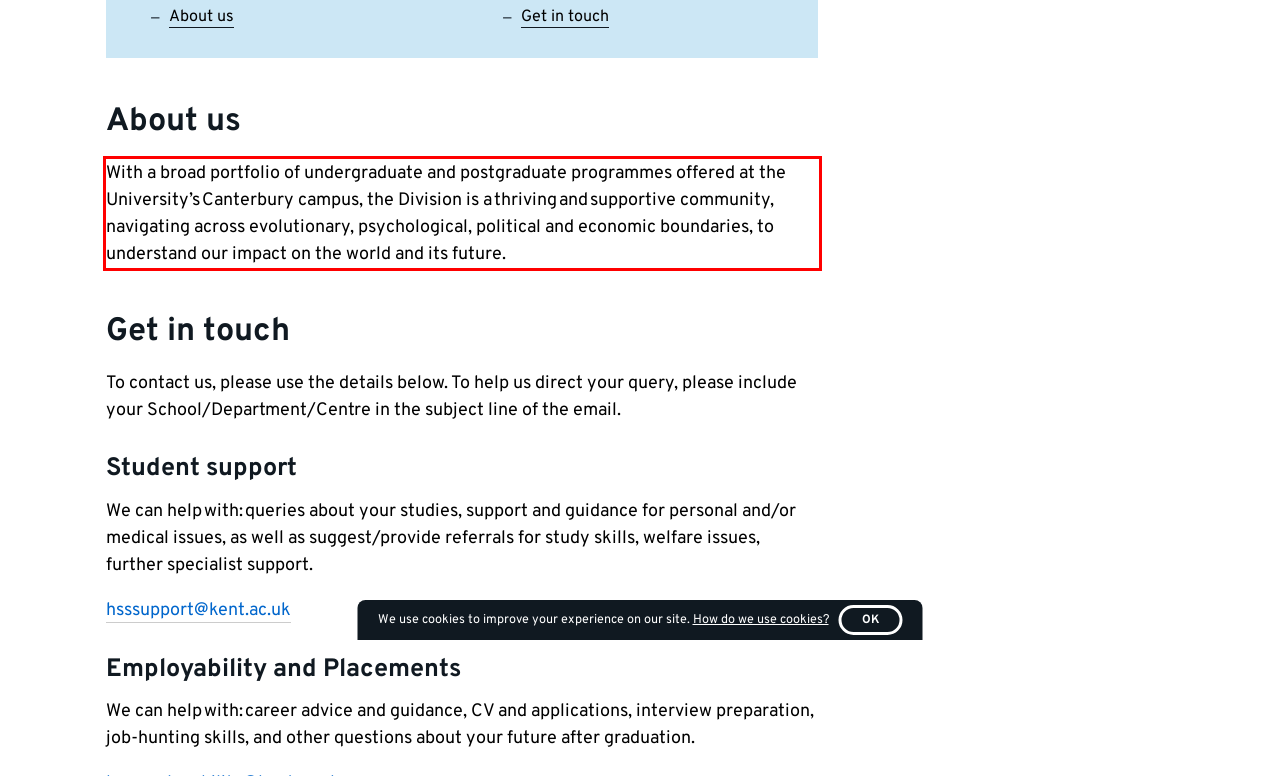Observe the screenshot of the webpage that includes a red rectangle bounding box. Conduct OCR on the content inside this red bounding box and generate the text.

With a broad portfolio of undergraduate and postgraduate programmes offered at the University’s Canterbury campus, the Division is a thriving and supportive community, navigating across evolutionary, psychological, political and economic boundaries, to understand our impact on the world and its future.